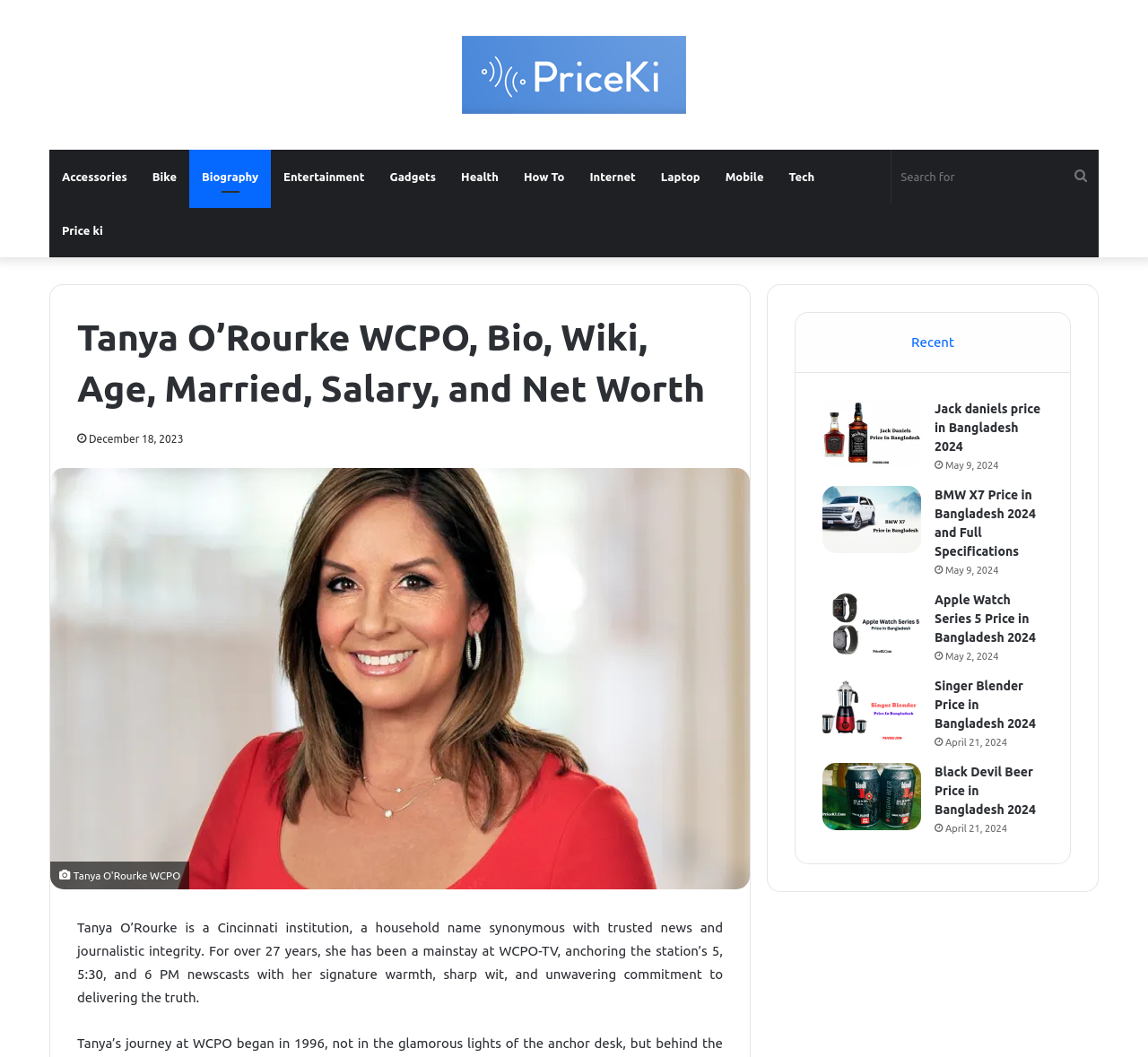Please identify the bounding box coordinates of the clickable area that will allow you to execute the instruction: "Read recent news".

[0.693, 0.296, 0.932, 0.352]